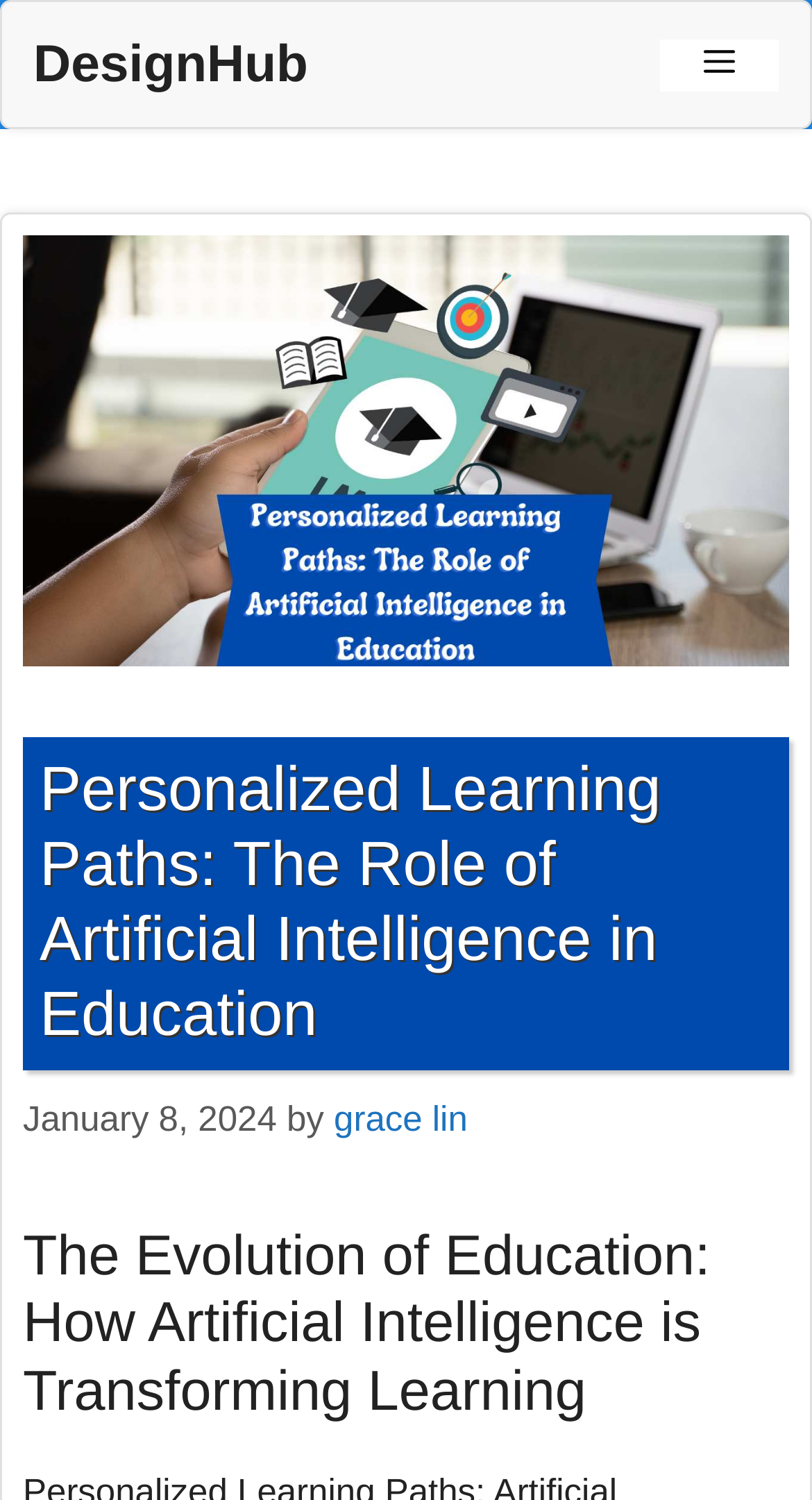Generate a thorough caption detailing the webpage content.

The webpage is about personalized learning paths and the role of artificial intelligence in education. At the top, there is a banner with a link to "DesignHub" on the left and a mobile toggle button on the right. Below the banner, there is a large image that takes up most of the width of the page, with the title "Personalized Learning Paths: The Role of Artificial Intelligence in Education" written above it.

The main content area is divided into two sections. The top section has a heading with the same title as the image, followed by a timestamp "January 8, 2024" and the author's name "grace lin" in a smaller text. The bottom section has a heading that reads "The Evolution of Education: How Artificial Intelligence is Transforming Learning". There are no other images or UI elements besides these mentioned.